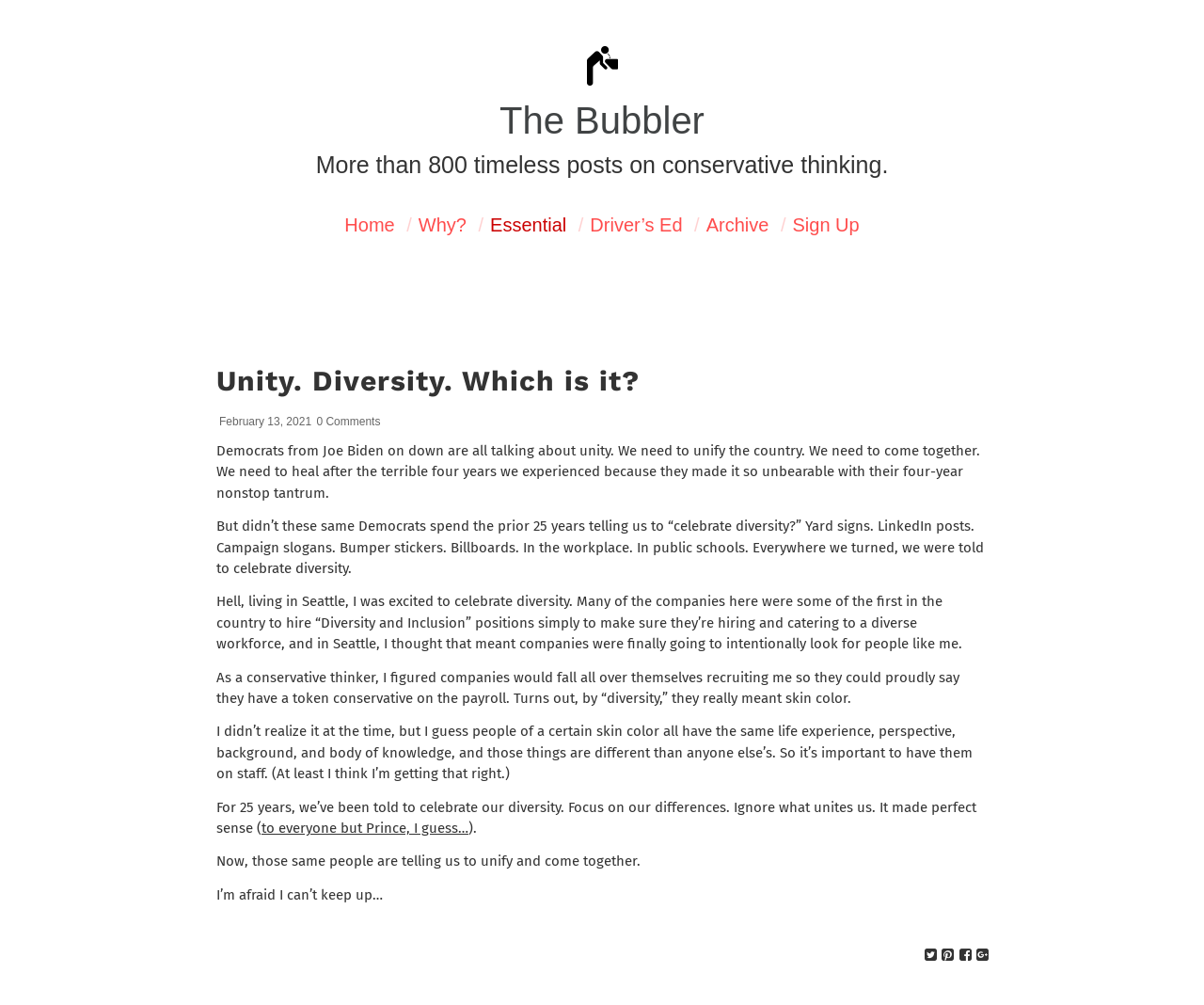Determine the bounding box for the UI element described here: "parent_node: The Bubbler title="The Bubbler"".

[0.481, 0.075, 0.519, 0.09]